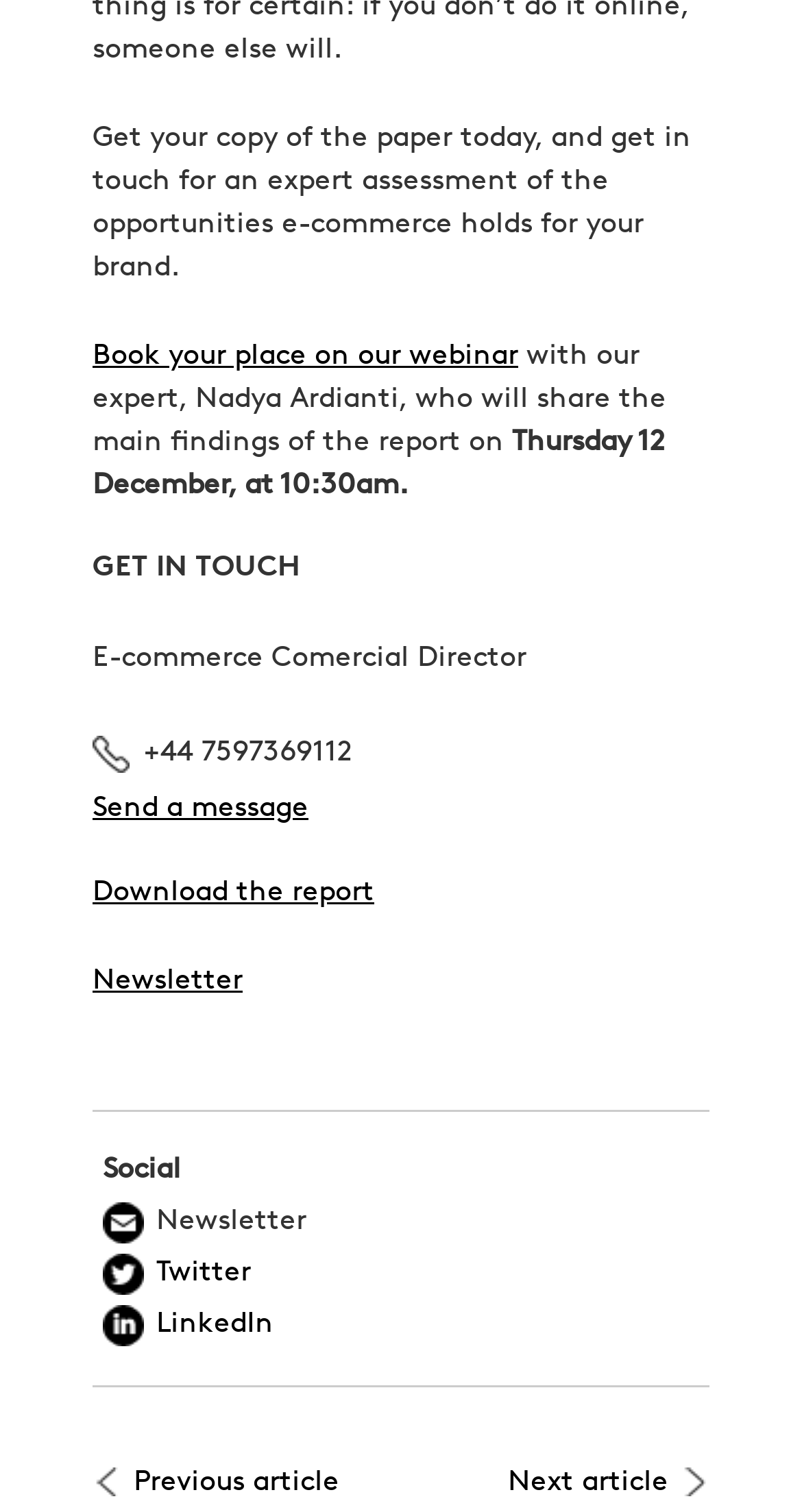Locate the bounding box coordinates of the clickable element to fulfill the following instruction: "Download the report". Provide the coordinates as four float numbers between 0 and 1 in the format [left, top, right, bottom].

[0.115, 0.581, 0.467, 0.601]